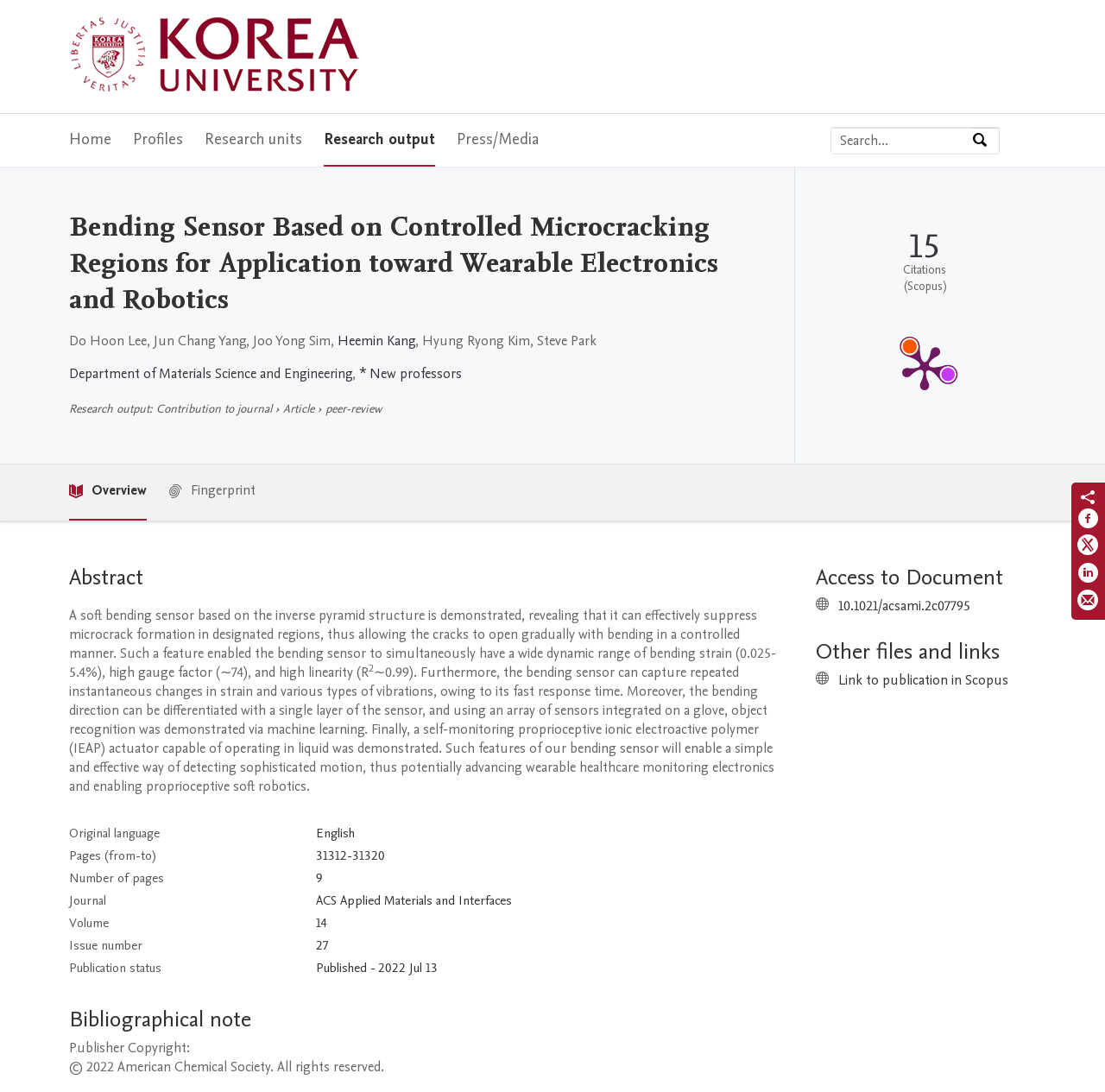Give a complete and precise description of the webpage's appearance.

This webpage is about a research article titled "Bending Sensor Based on Controlled Microcracking Regions for Application toward Wearable Electronics and Robotics" from Korea University. 

At the top of the page, there is a navigation menu with links to "Home", "Profiles", "Research units", "Research output", and "Press/Media". Below the navigation menu, there is a search bar with a button to search by expertise, name, or affiliation. 

The main content of the page is divided into several sections. The first section displays the title of the article, followed by the authors' names, including Do Hoon Lee, Jun Chang Yang, Joo Yong Sim, Heemin Kang, Hyung Ryong Kim, and Steve Park. The authors are affiliated with the Department of Materials Science and Engineering. 

The next section is about the research output, which is a contribution to a journal. The article is a peer-reviewed publication with a high gauge factor and linearity. 

Below this section, there is a publication metrics section, which displays the number of citations and a link to PlumX Metrics Detail Page. 

The abstract of the article is provided, which describes a soft bending sensor based on the inverse pyramid structure. The sensor has a wide dynamic range of bending strain, high gauge factor, and high linearity. It can capture repeated instantaneous changes in strain and various types of vibrations. 

A table is presented, which displays information about the article, including the original language, pages, number of pages, journal, volume, issue number, and publication status. 

The next section is about bibliographical notes, which includes the publisher's copyright information. 

Finally, there are sections for accessing the document, other files and links, and sharing options on social media platforms.